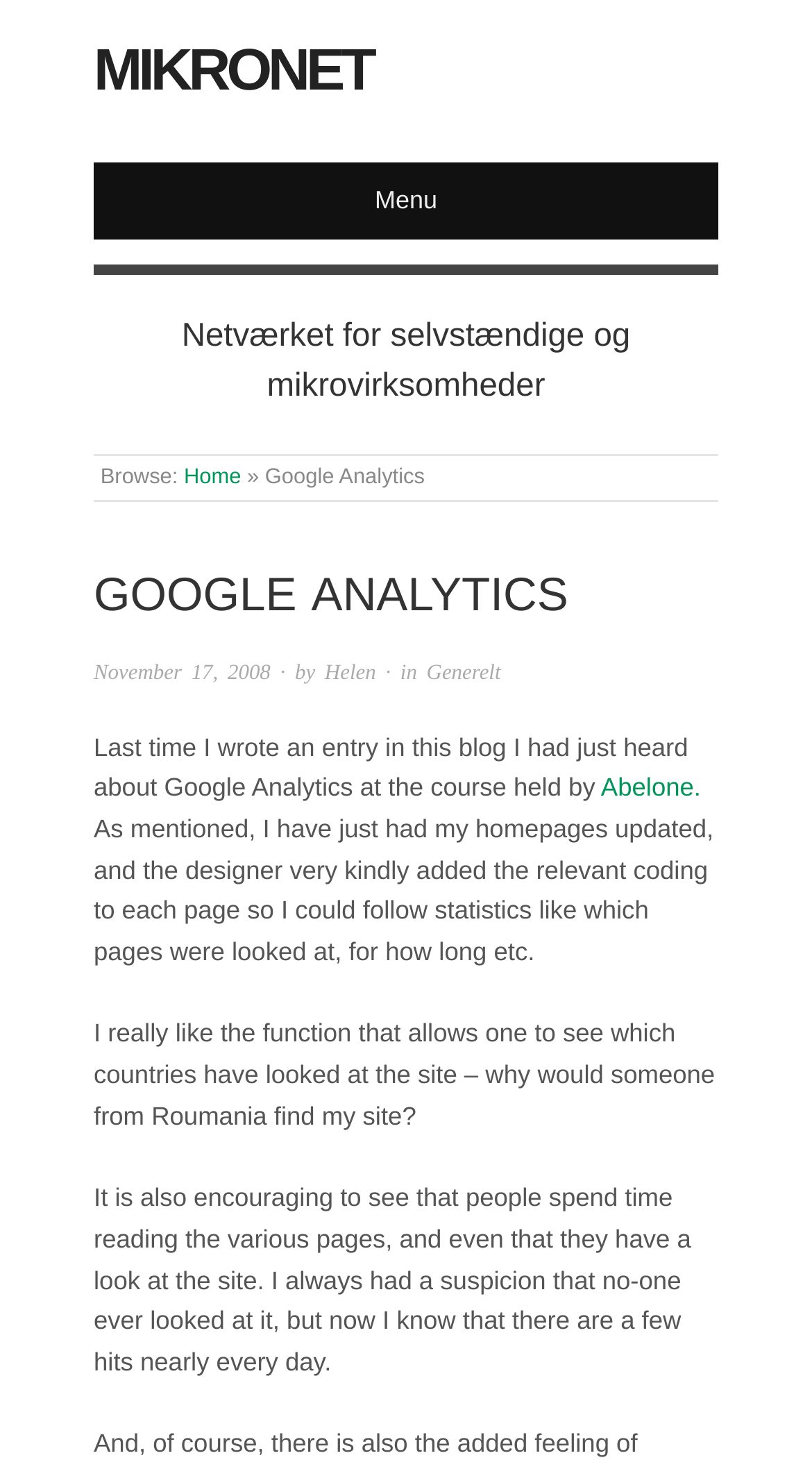What is the name of the designer mentioned in the blog post?
Based on the image, provide a one-word or brief-phrase response.

Abelone